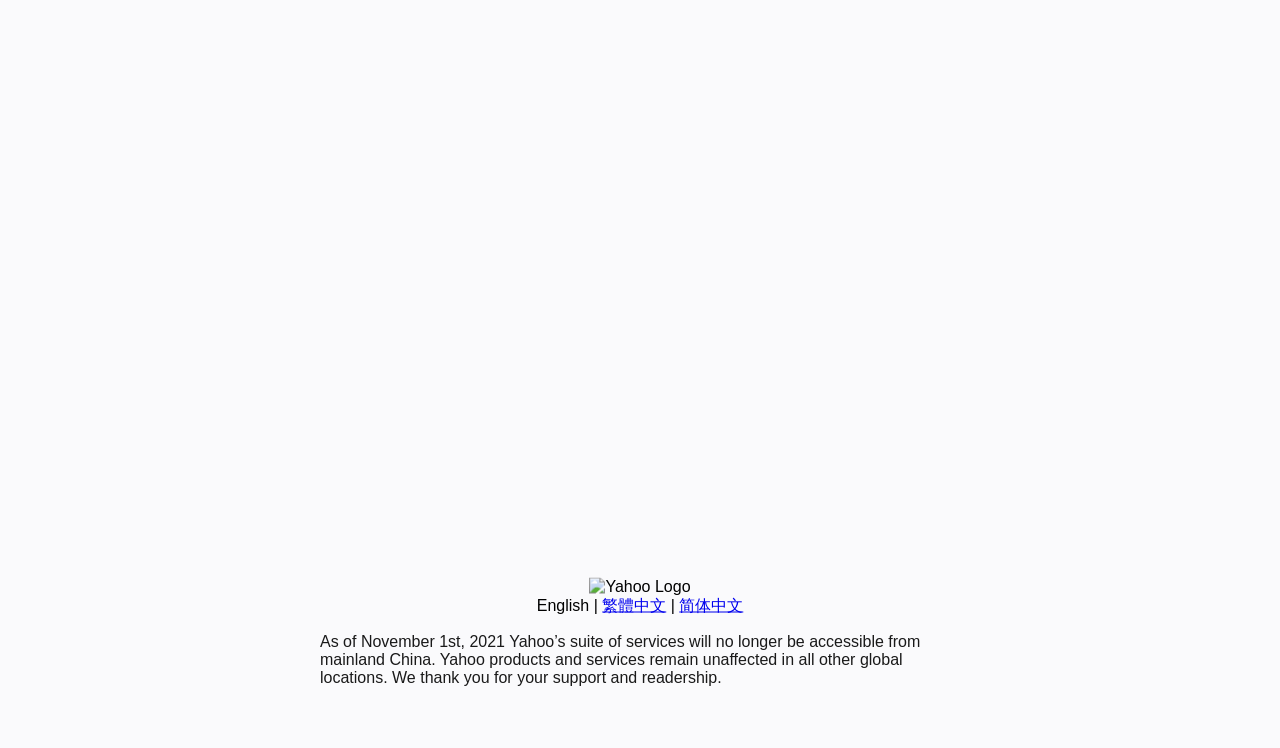Refer to the element description 简体中文 and identify the corresponding bounding box in the screenshot. Format the coordinates as (top-left x, top-left y, bottom-right x, bottom-right y) with values in the range of 0 to 1.

[0.531, 0.797, 0.581, 0.82]